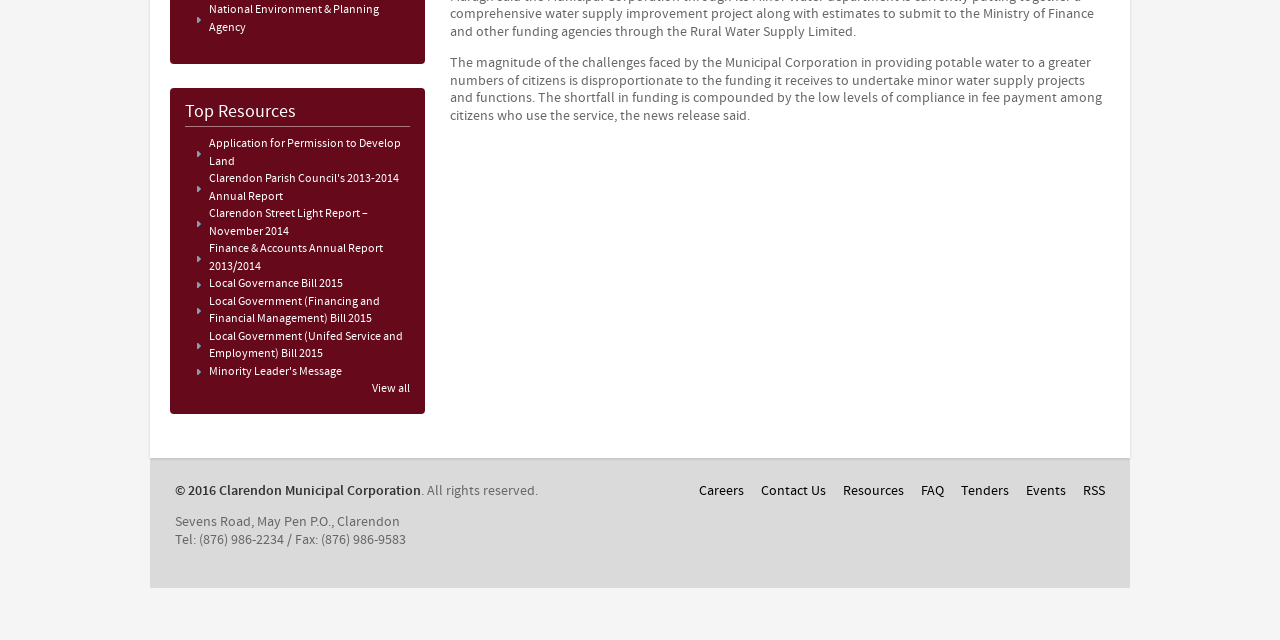Locate the bounding box coordinates for the element described below: "colocation". The coordinates must be four float values between 0 and 1, formatted as [left, top, right, bottom].

None